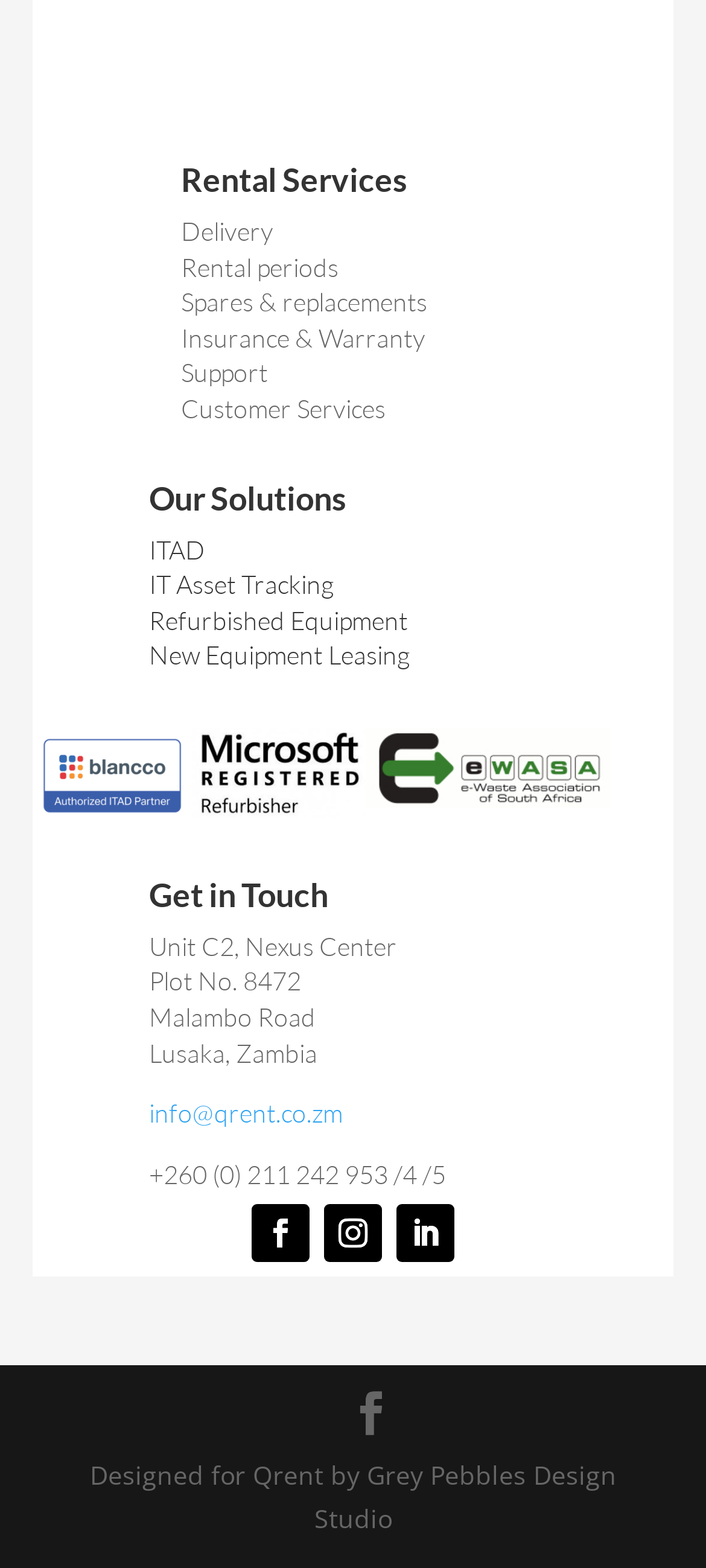Kindly provide the bounding box coordinates of the section you need to click on to fulfill the given instruction: "Click on the 'Labour Market' heading".

None